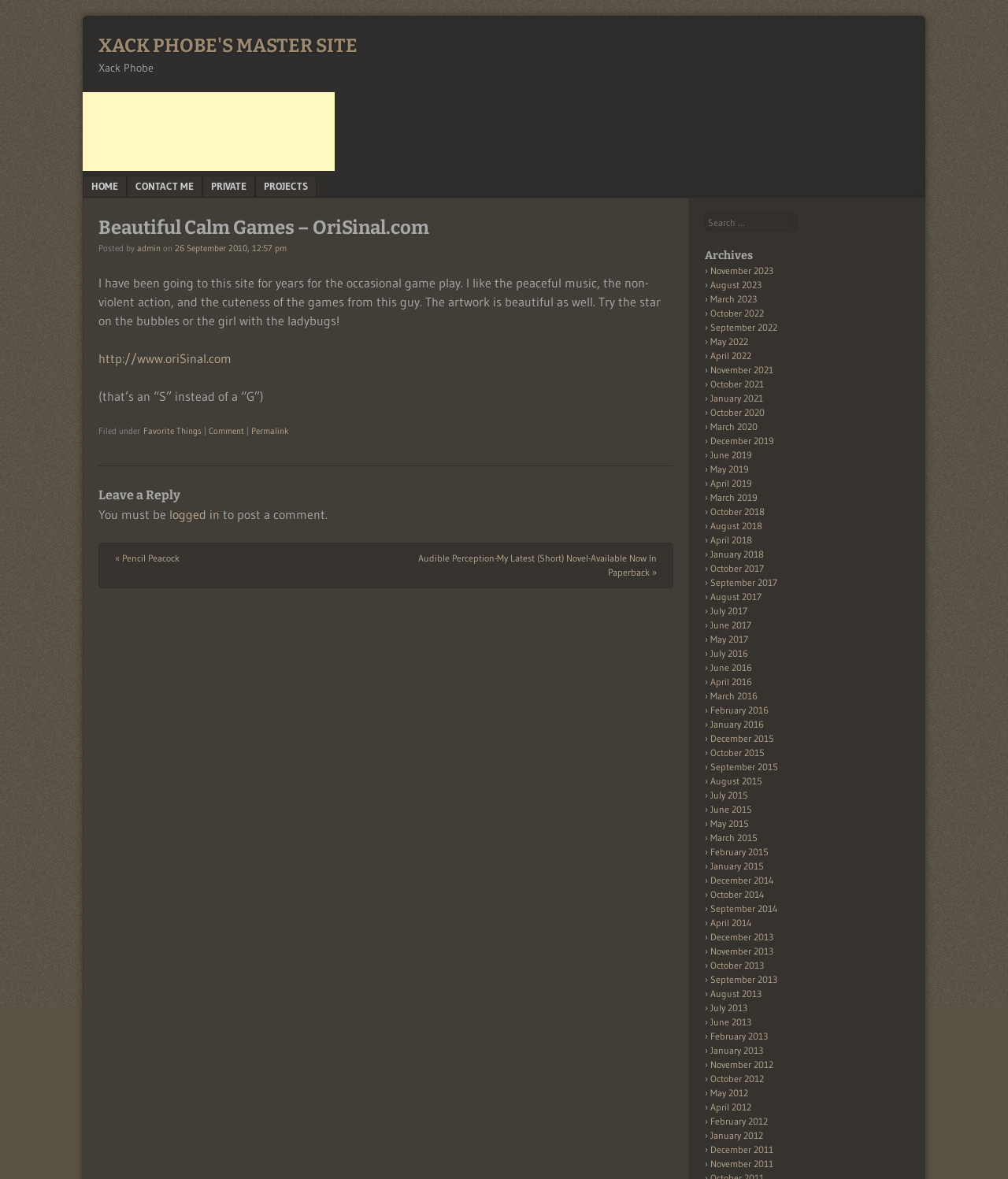Locate the bounding box of the user interface element based on this description: "Skip to content".

[0.082, 0.149, 0.177, 0.167]